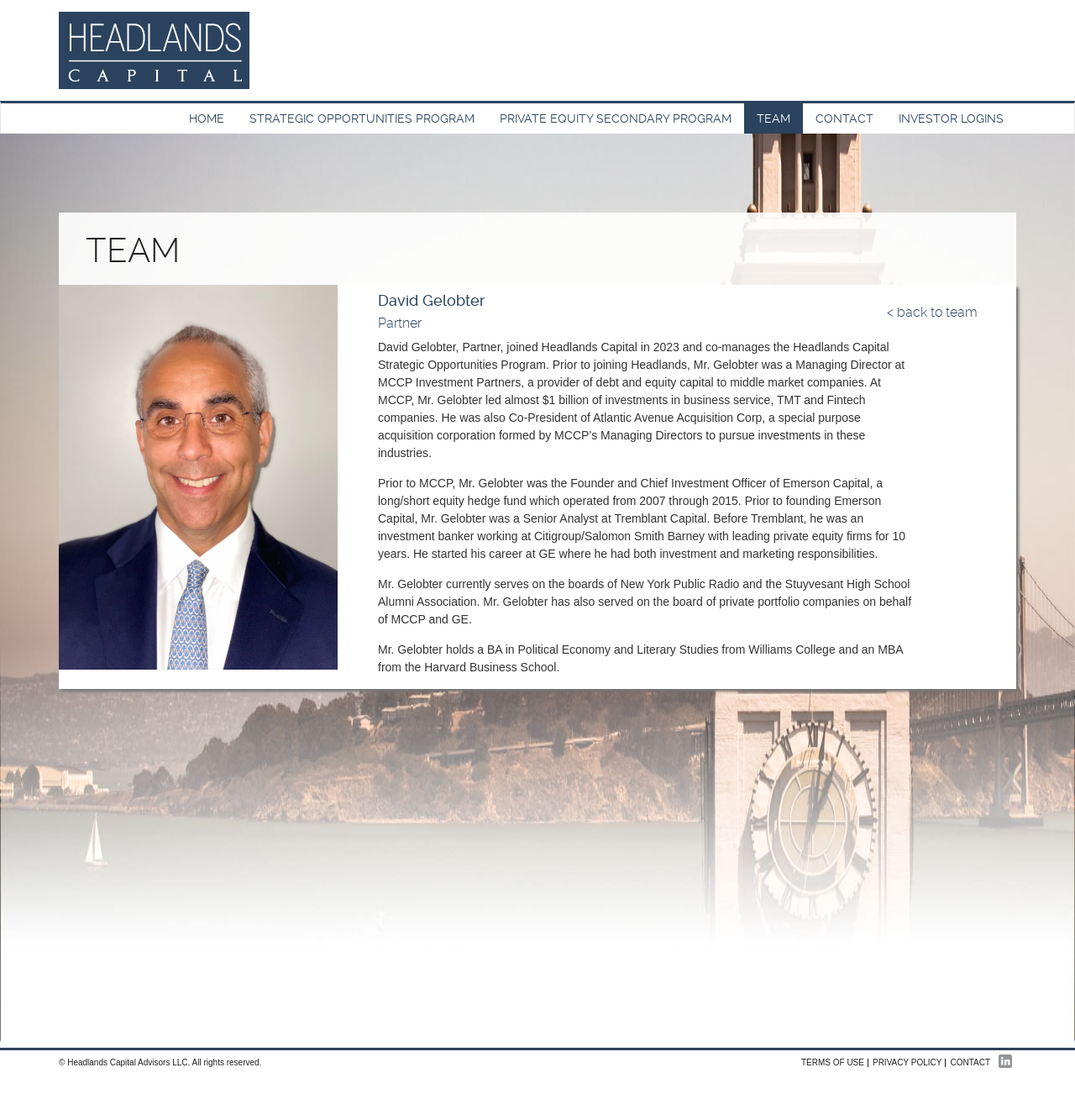Can you provide the bounding box coordinates for the element that should be clicked to implement the instruction: "read terms of use"?

[0.745, 0.944, 0.804, 0.953]